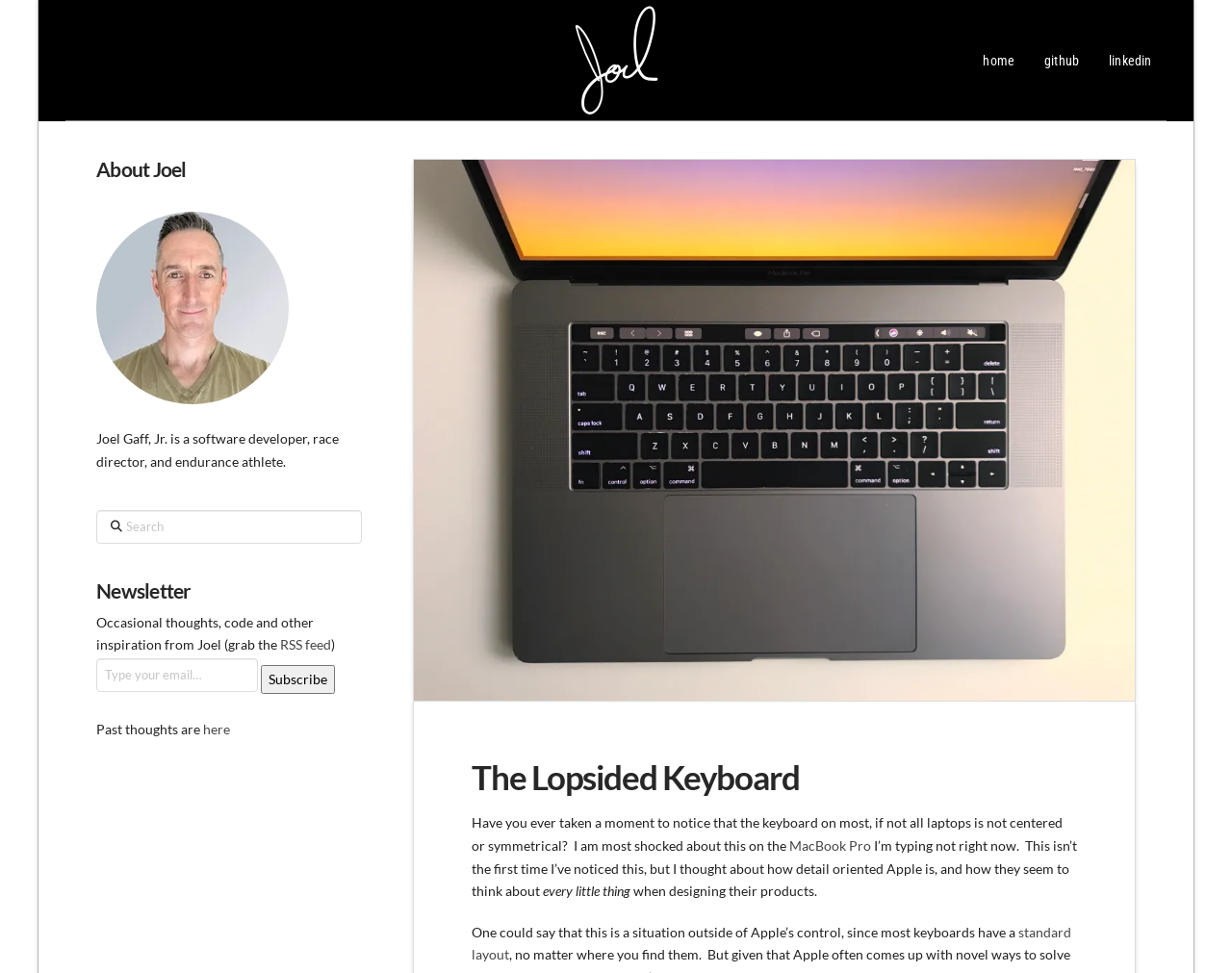Determine the coordinates of the bounding box for the clickable area needed to execute this instruction: "go to home page".

[0.786, 0.05, 0.836, 0.075]